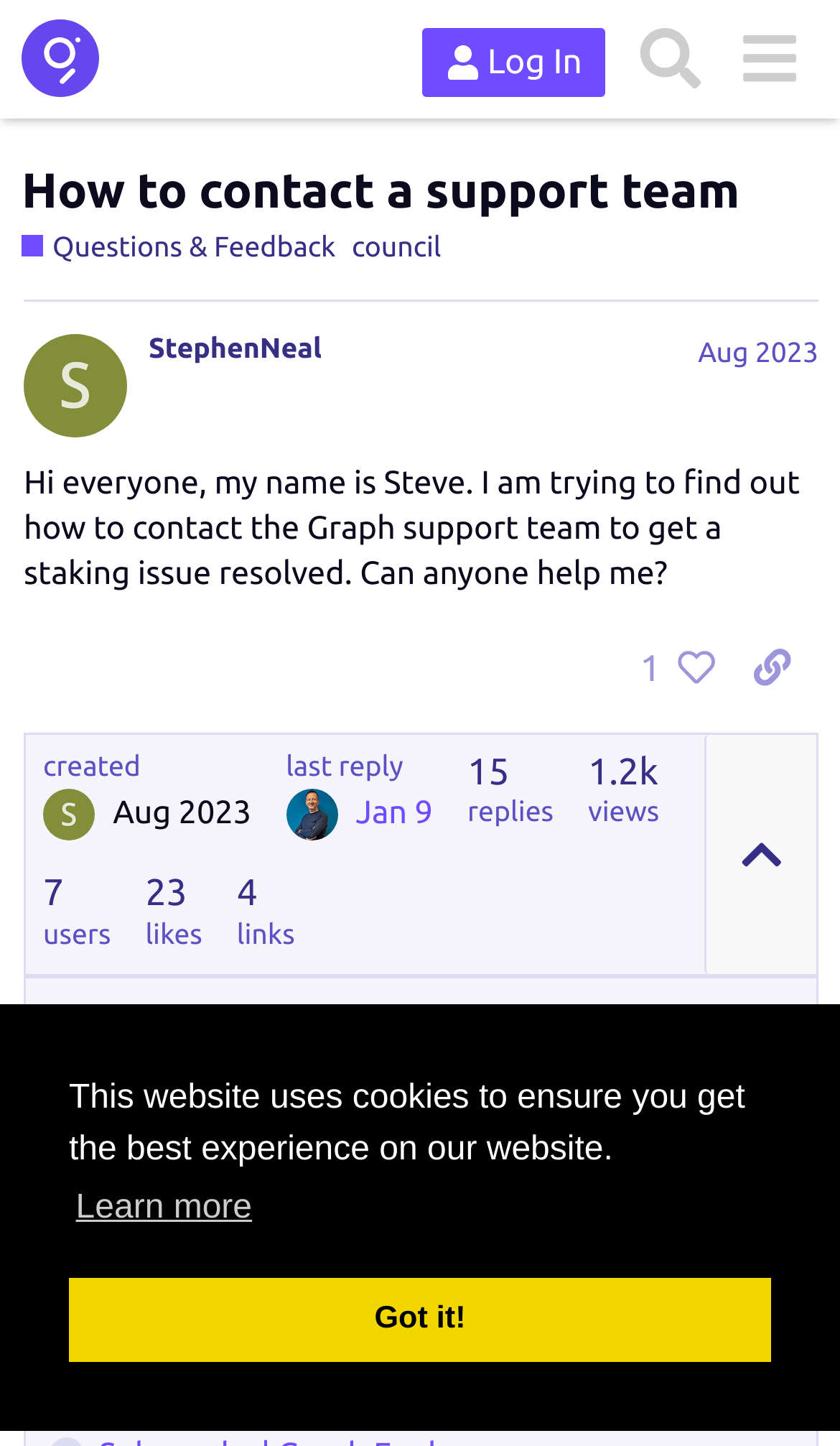Please find the bounding box coordinates of the element that must be clicked to perform the given instruction: "View the post of StephenNeal". The coordinates should be four float numbers from 0 to 1, i.e., [left, top, right, bottom].

[0.177, 0.232, 0.974, 0.259]